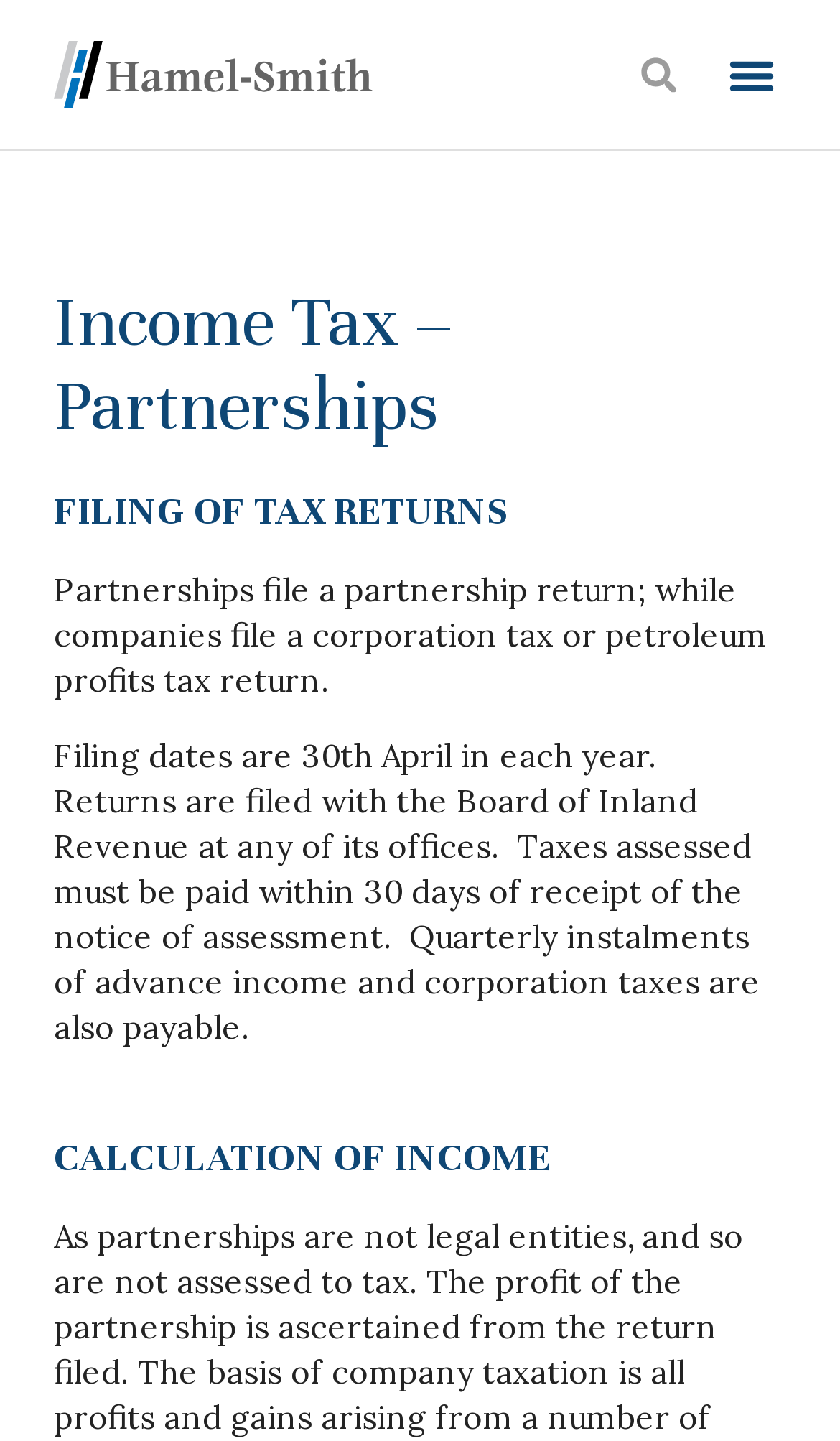Write an elaborate caption that captures the essence of the webpage.

The webpage is about income tax, specifically focusing on partnerships. At the top left corner, there is a logo of Hamel-Smith Law Firm, accompanied by a link with the same name. On the top right corner, there is a menu toggle button and a search bar with a search button.

Below the logo, there are three headings in a vertical sequence. The first heading reads "Income Tax – Partnerships", followed by "FILING OF TAX RETURNS" and then "CALCULATION OF INCOME". 

Under the second heading, there is a paragraph of text explaining that partnerships file a partnership return, while companies file a corporation tax or petroleum profits tax return. Another paragraph below it provides more details on filing dates, payment deadlines, and quarterly instalments of advance income and corporation taxes.

The overall structure of the webpage is organized, with clear headings and concise text, making it easy to navigate and understand the content.